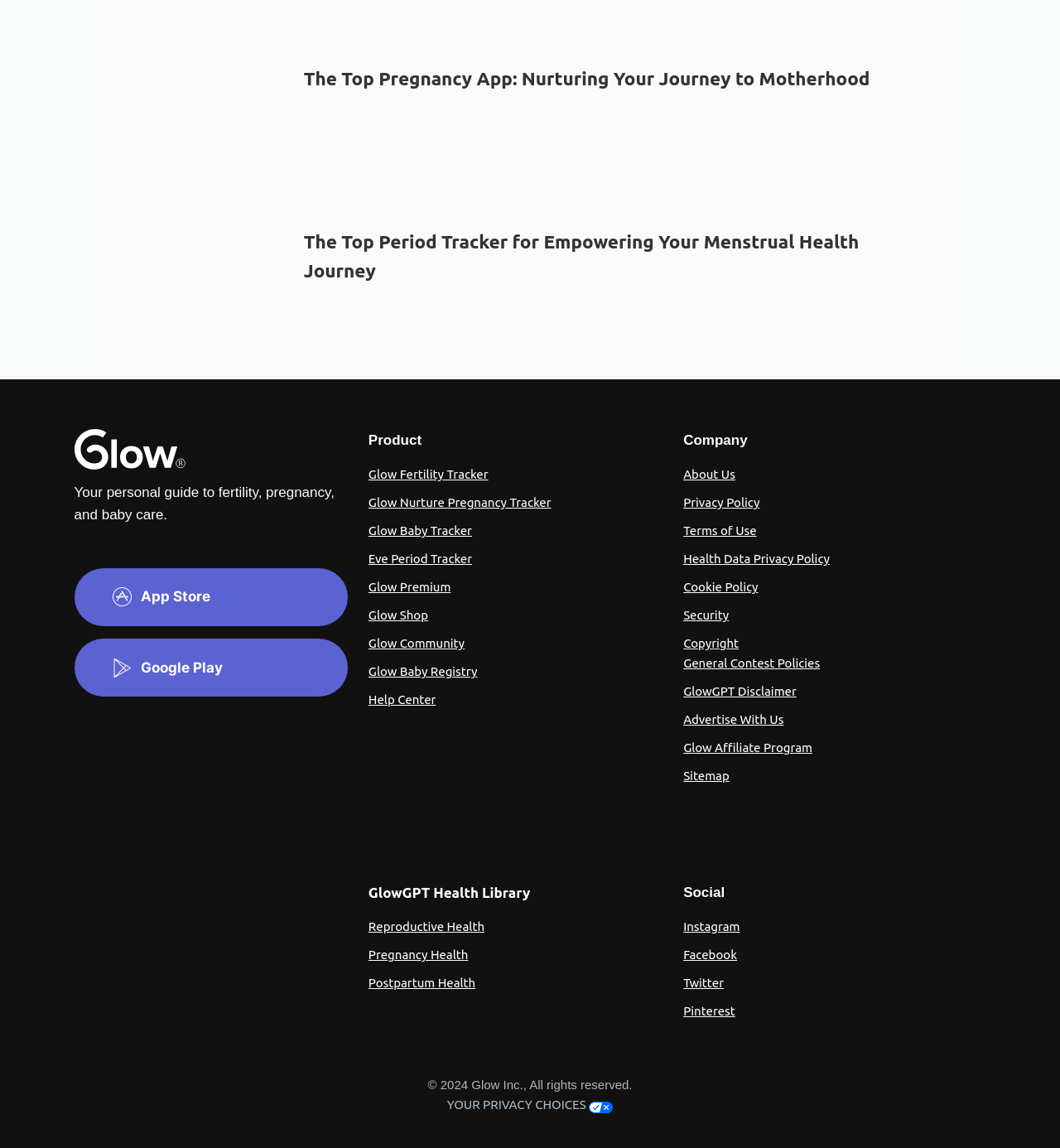Specify the bounding box coordinates for the region that must be clicked to perform the given instruction: "Visit the help center".

[0.348, 0.603, 0.411, 0.615]